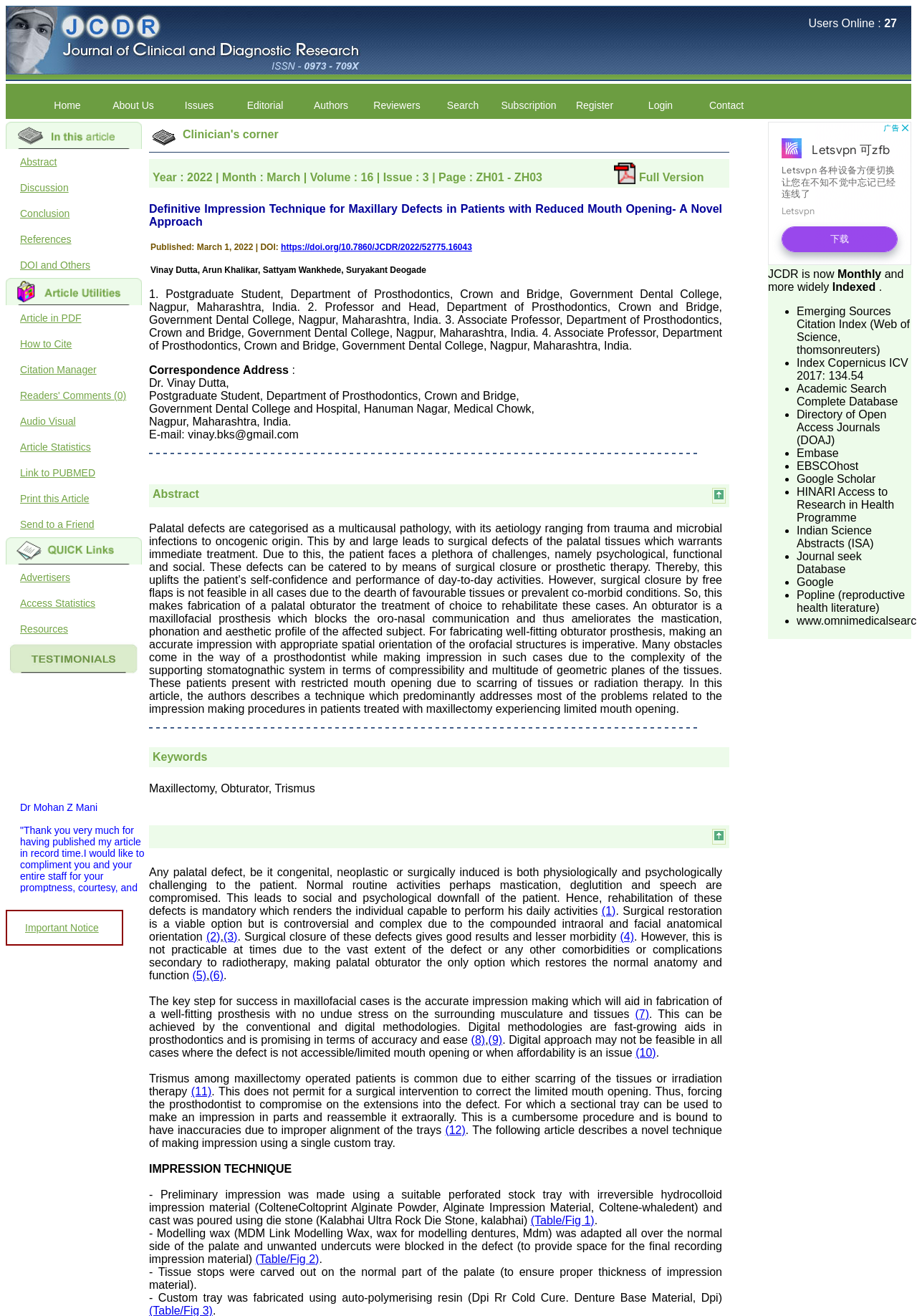Please answer the following question using a single word or phrase: What is the name of the first author?

Vinay Dutta